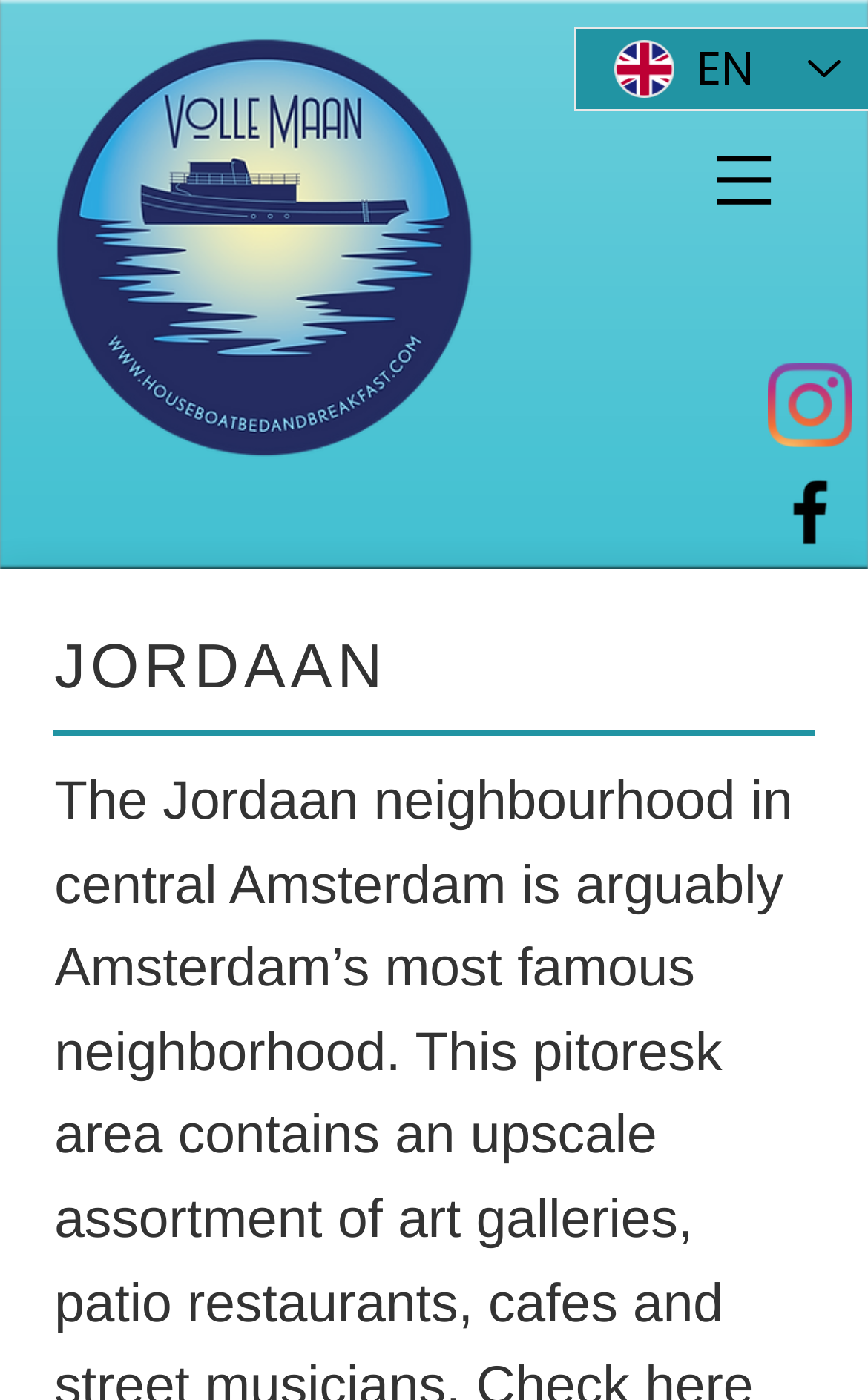What is the name of the houseboat?
Could you give a comprehensive explanation in response to this question?

I found this information by looking at the root element, which has the text 'HIGHLIGHTS | Volle Maan', indicating that Volle Maan is the name of the houseboat.